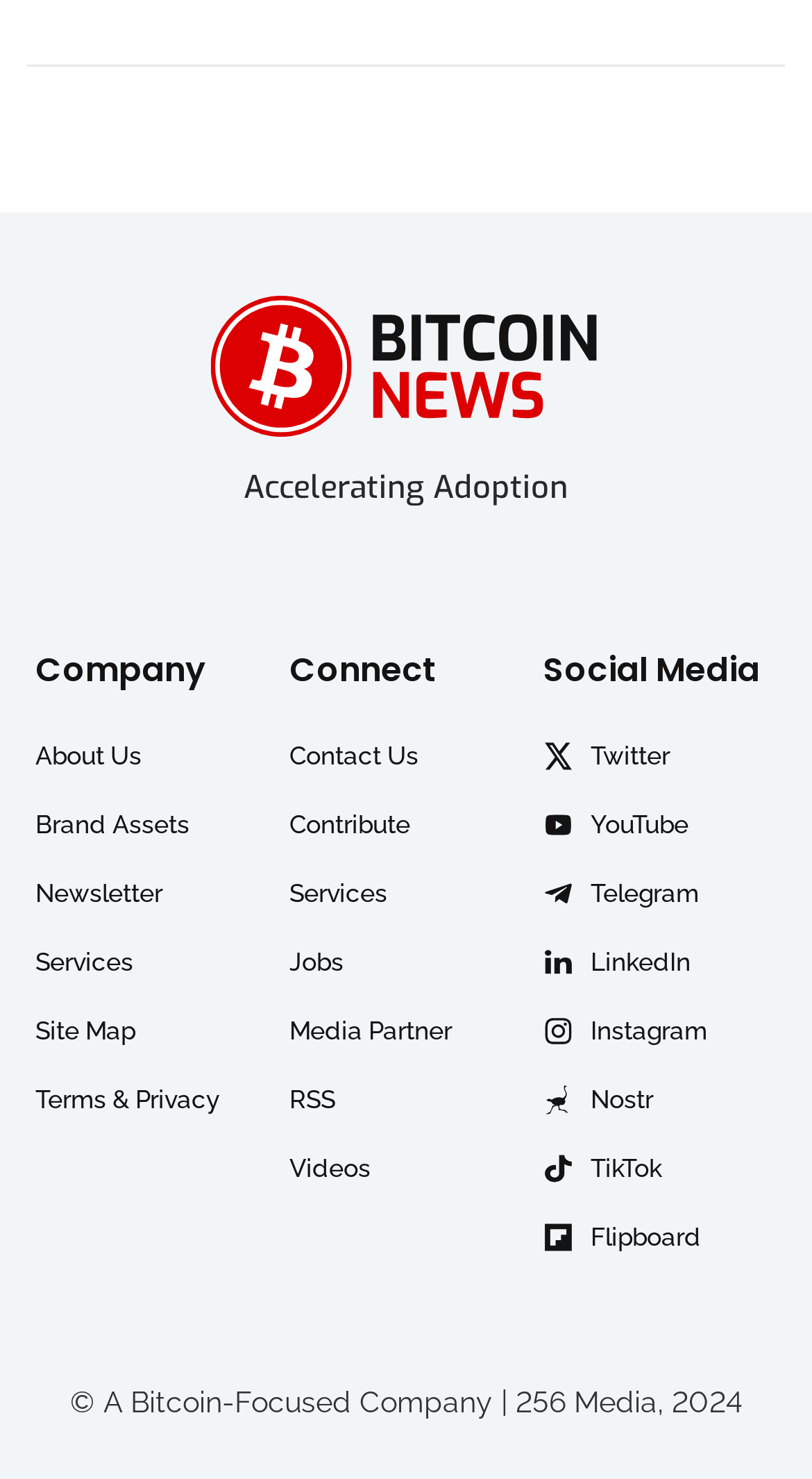Locate the bounding box coordinates of the area you need to click to fulfill this instruction: 'View Twitter'. The coordinates must be in the form of four float numbers ranging from 0 to 1: [left, top, right, bottom].

[0.669, 0.494, 0.982, 0.529]